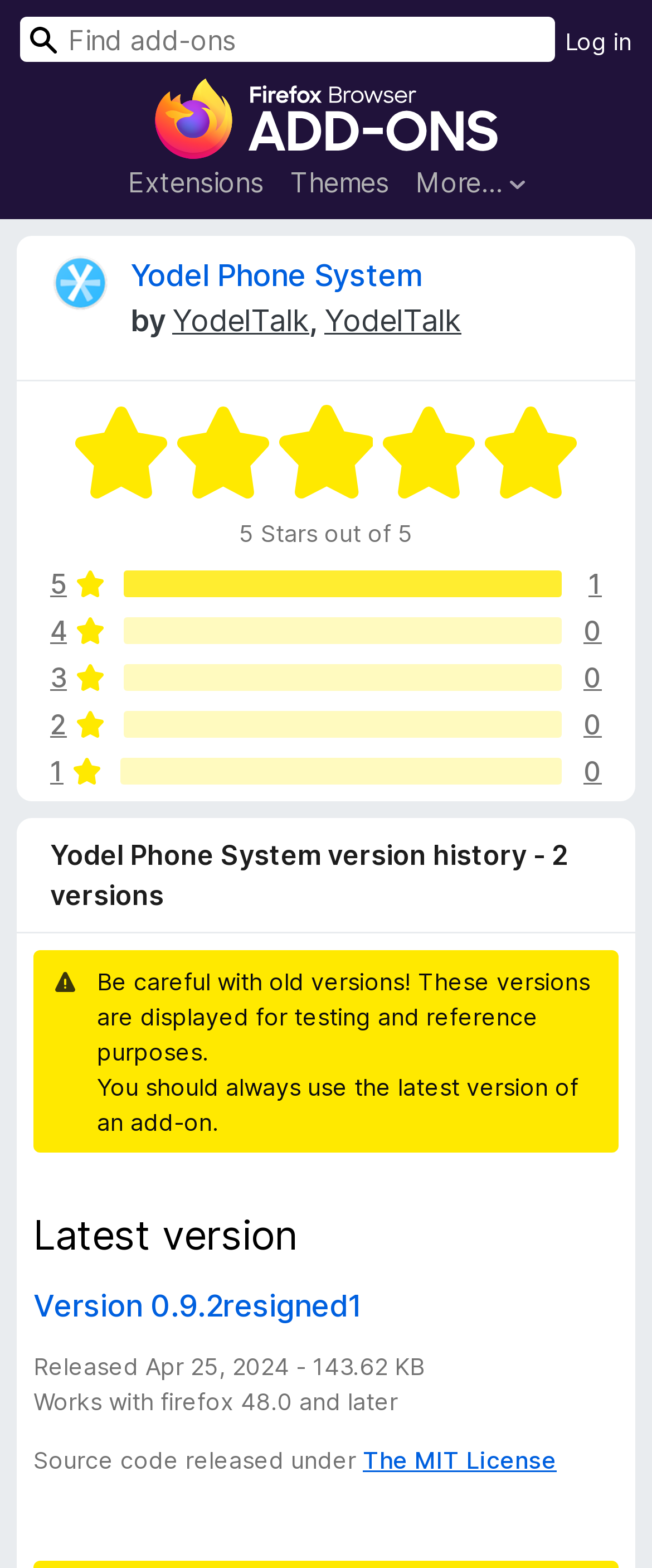Provide a one-word or brief phrase answer to the question:
What is the minimum Firefox version required for Yodel Phone System?

48.0